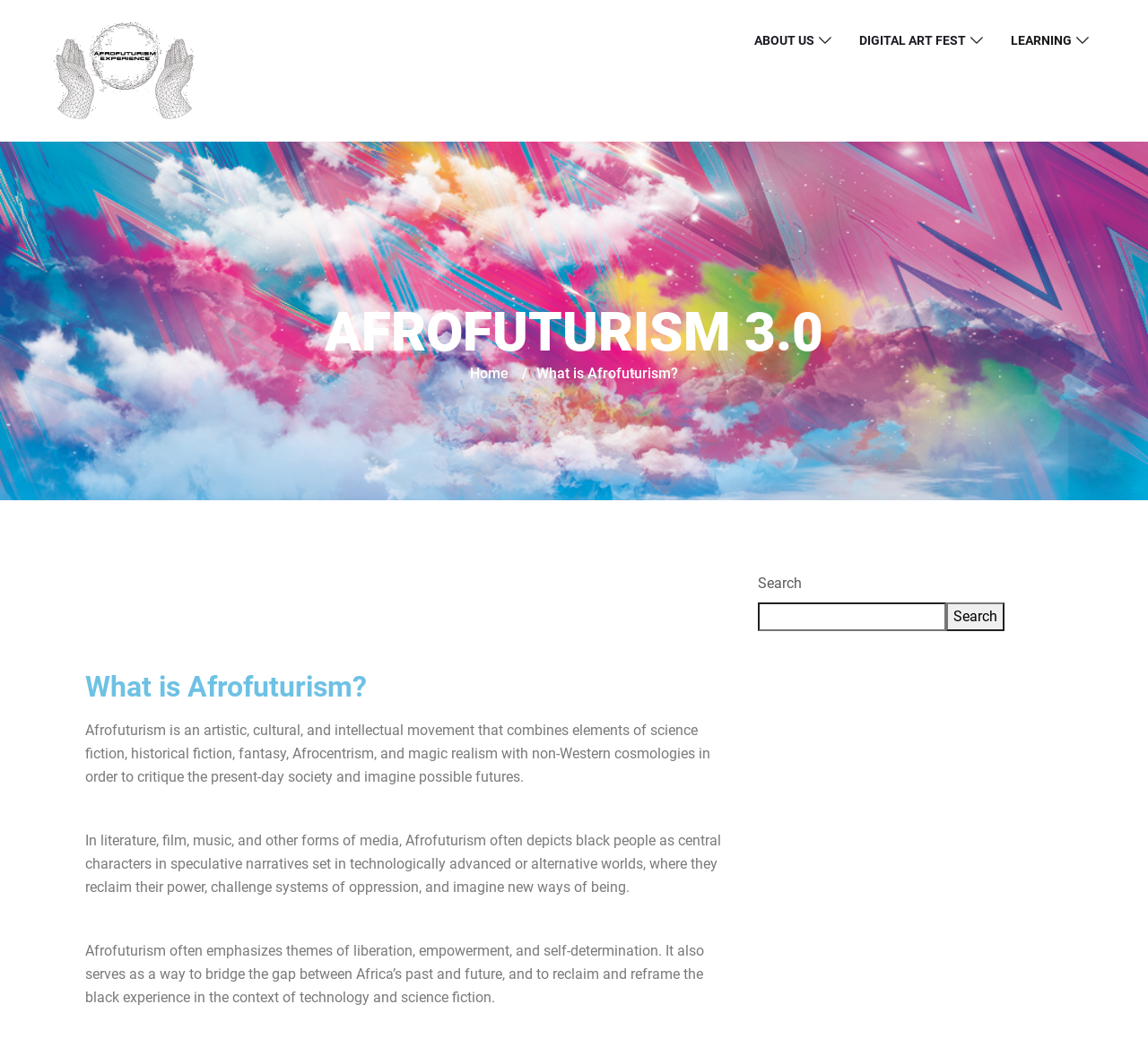Refer to the image and provide a thorough answer to this question:
What is the purpose of the search box?

The search box is located at the top right corner of the webpage, and it has a label 'Search'. This suggests that the purpose of the search box is to allow users to search for specific content within the website.